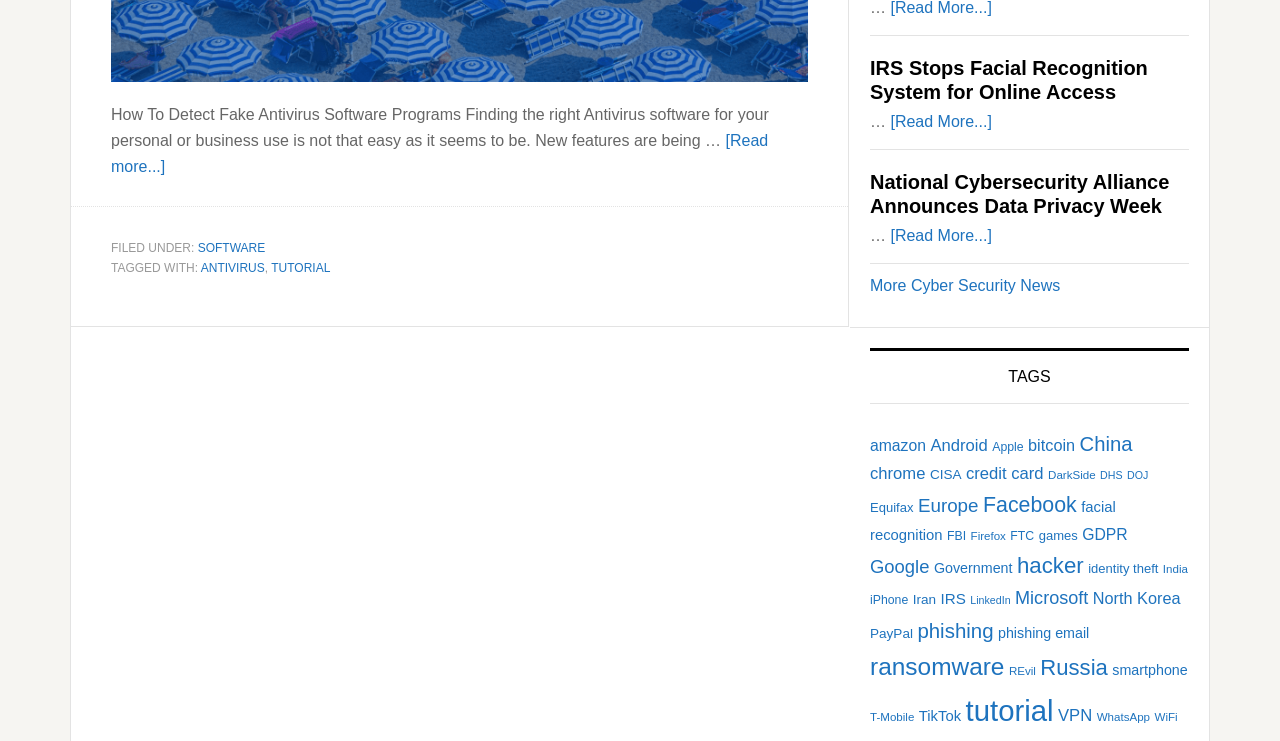What is the category of the article 'National Cybersecurity Alliance Announces Data Privacy Week'?
From the details in the image, provide a complete and detailed answer to the question.

I looked at the footer section of the webpage and found the category 'SOFTWARE' associated with the article 'National Cybersecurity Alliance Announces Data Privacy Week'.